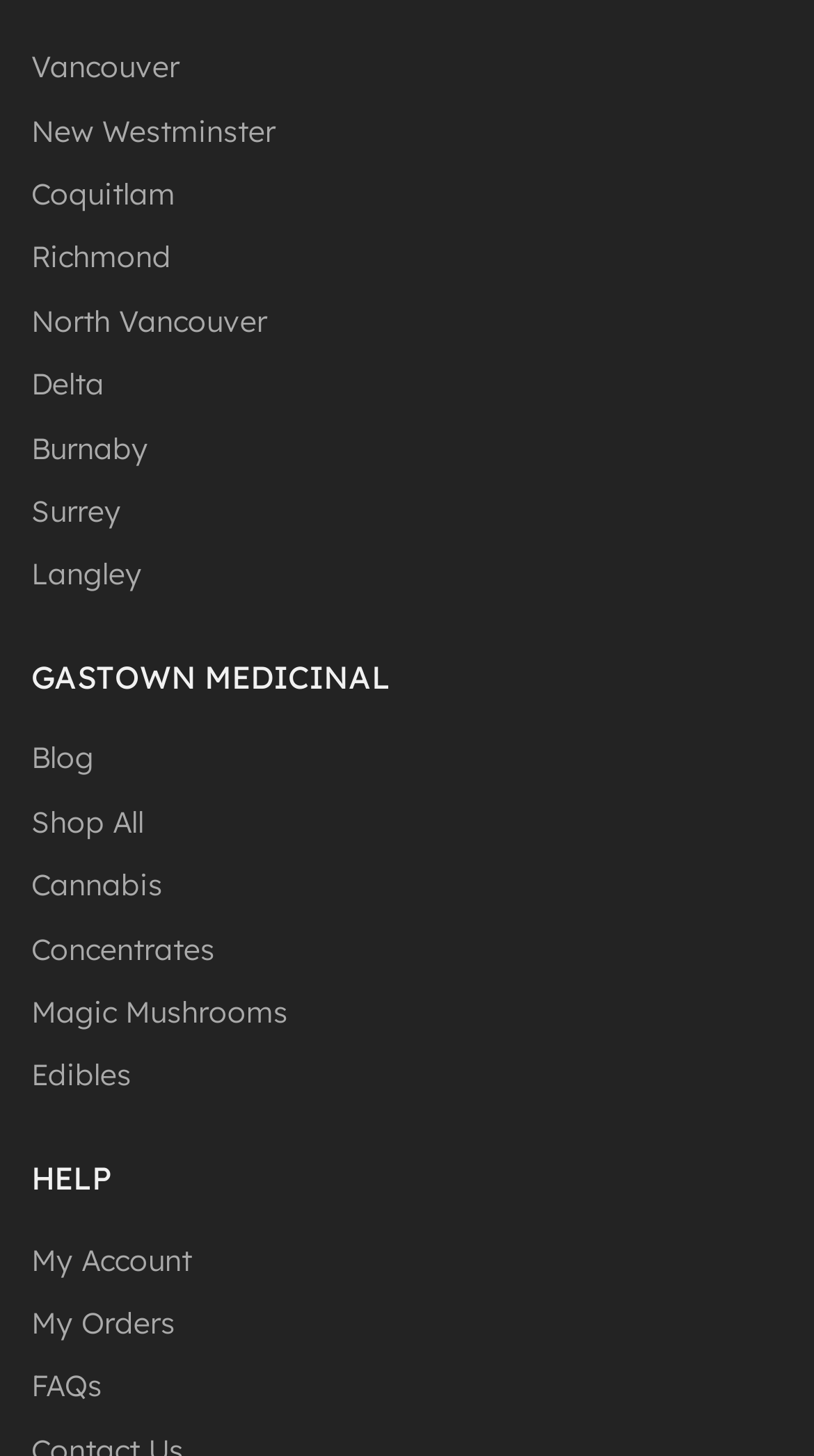Please find the bounding box coordinates of the element's region to be clicked to carry out this instruction: "check HELP".

[0.038, 0.795, 0.138, 0.822]